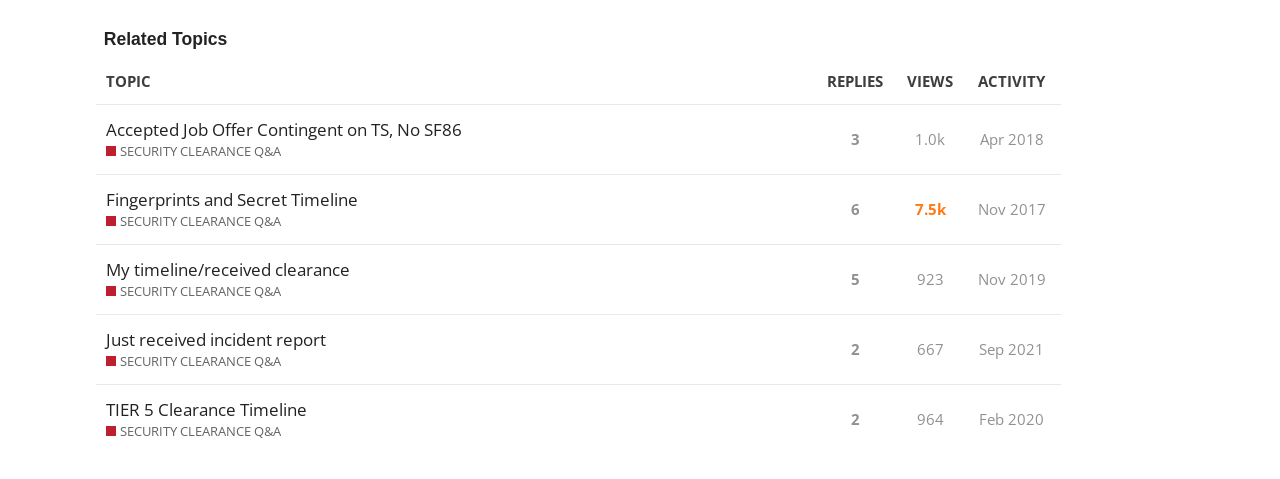Kindly determine the bounding box coordinates for the clickable area to achieve the given instruction: "Sort by replies".

[0.639, 0.122, 0.697, 0.217]